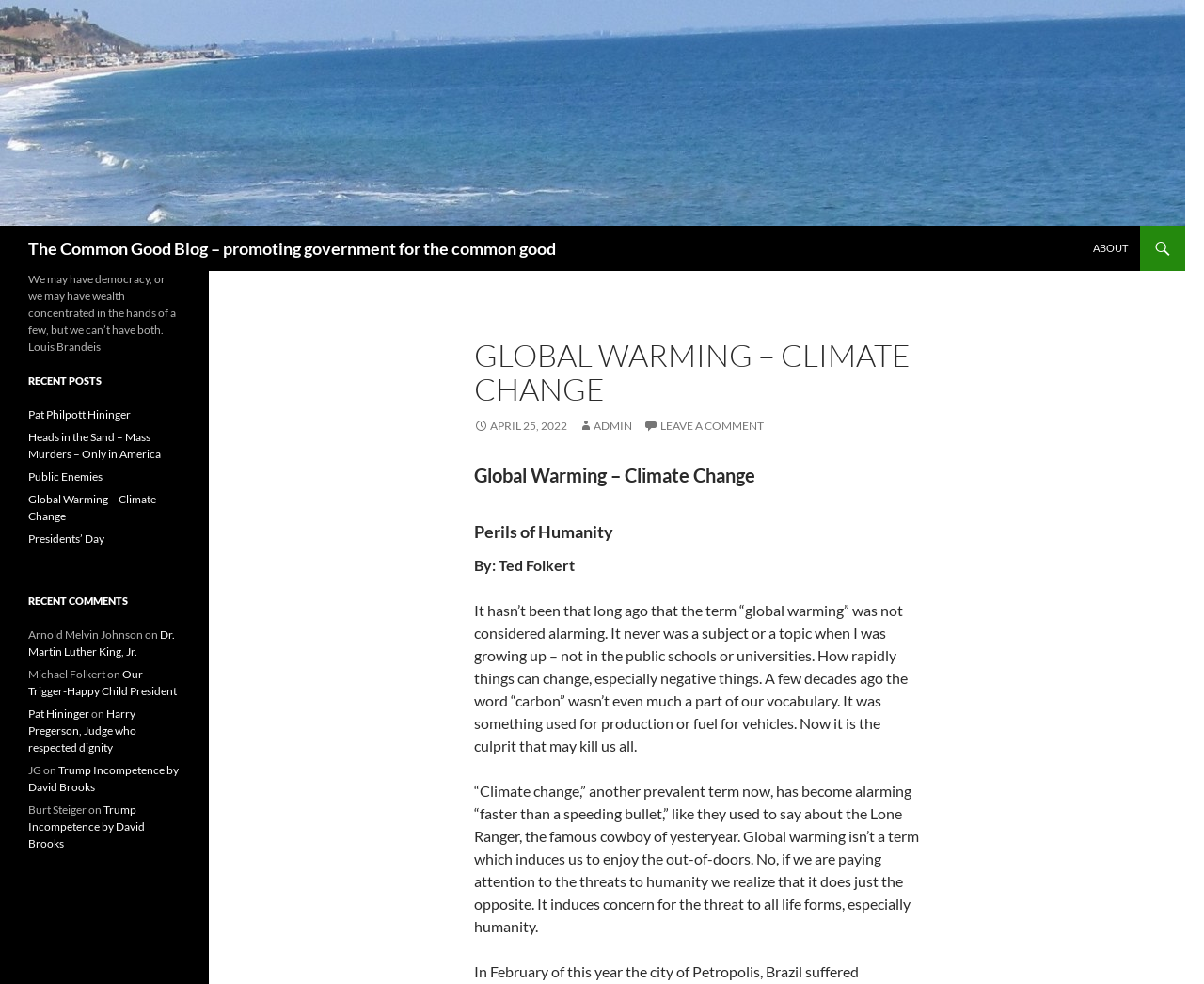Locate the coordinates of the bounding box for the clickable region that fulfills this instruction: "View the RECENT POSTS".

[0.023, 0.379, 0.15, 0.396]